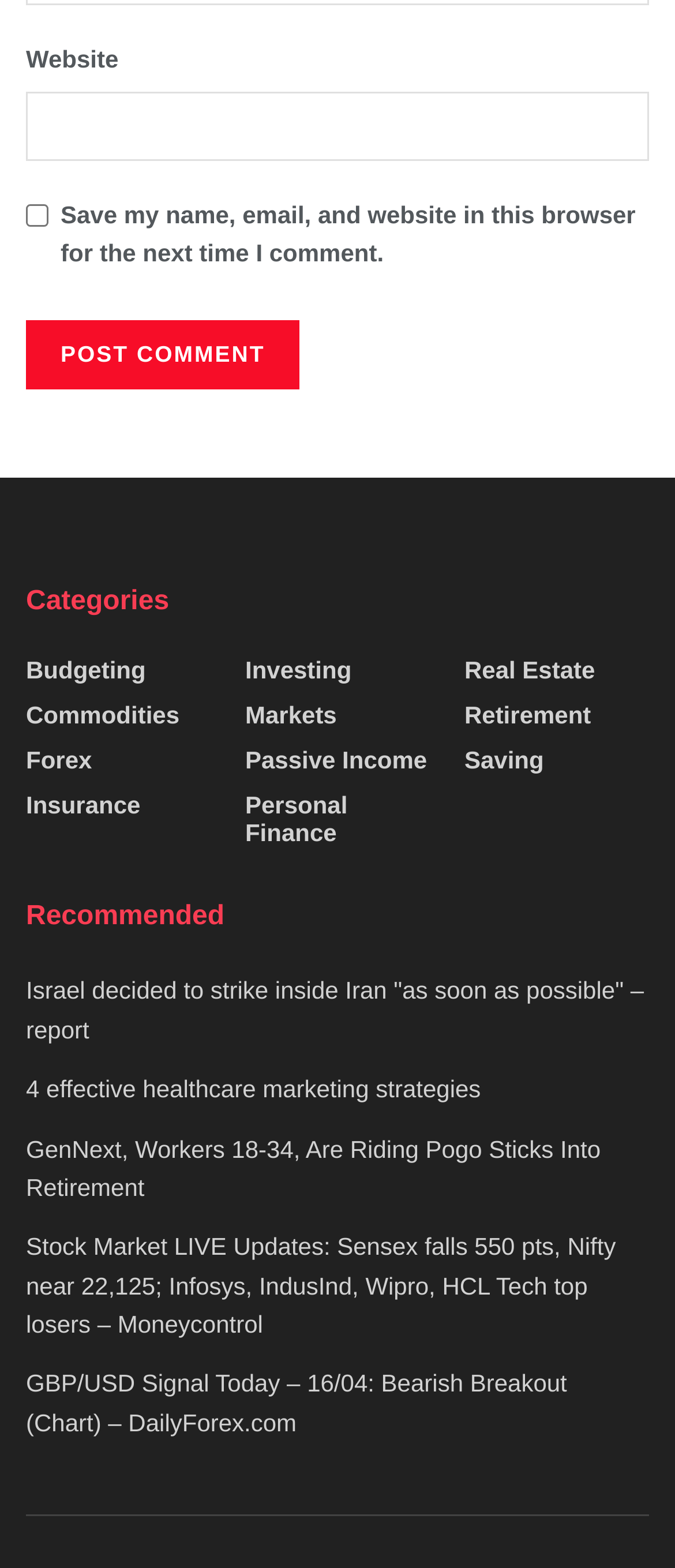How many categories are listed?
Using the visual information, reply with a single word or short phrase.

10